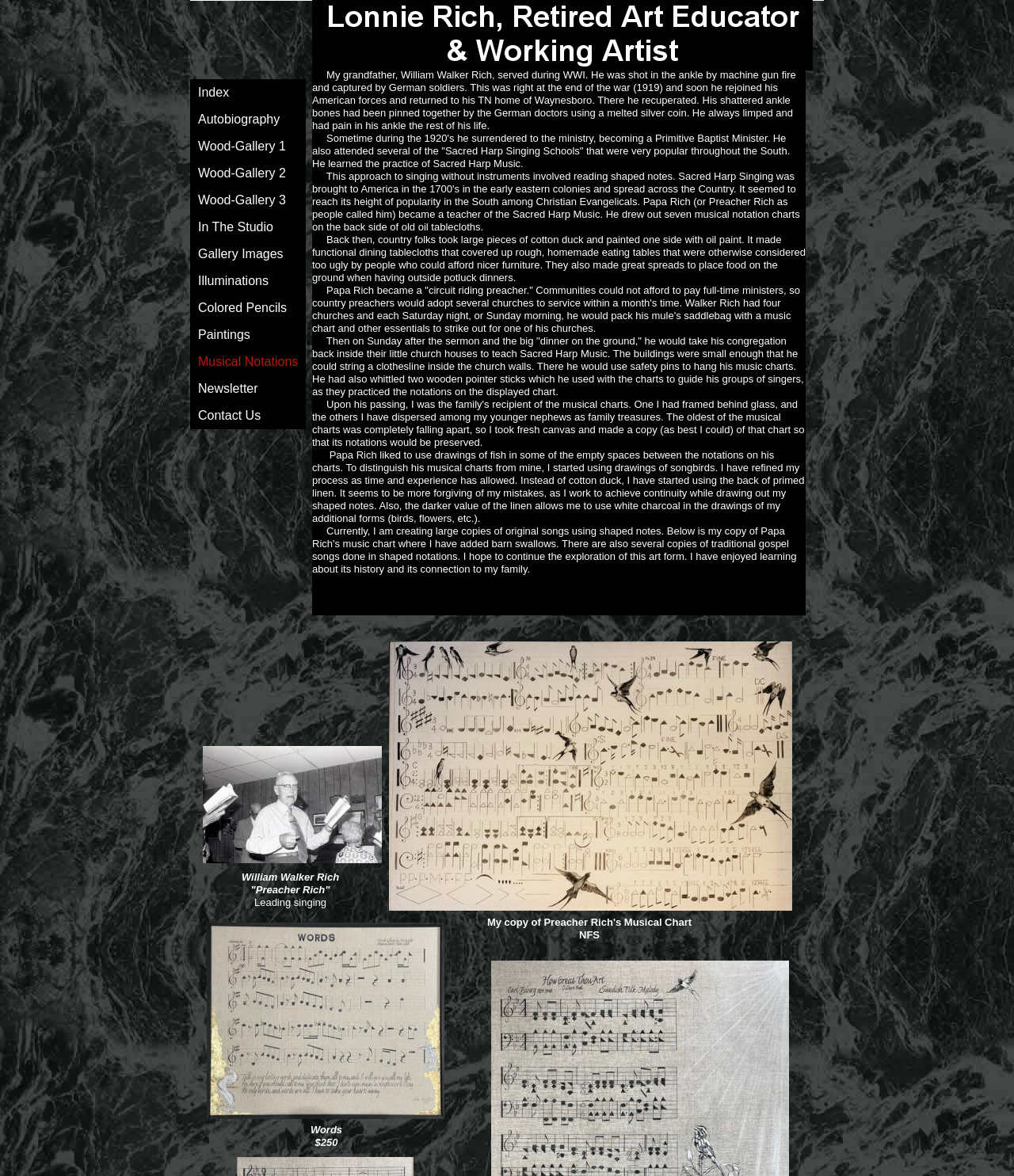Ascertain the bounding box coordinates for the UI element detailed here: "Newsletter". The coordinates should be provided as [left, top, right, bottom] with each value being a float between 0 and 1.

[0.188, 0.319, 0.302, 0.342]